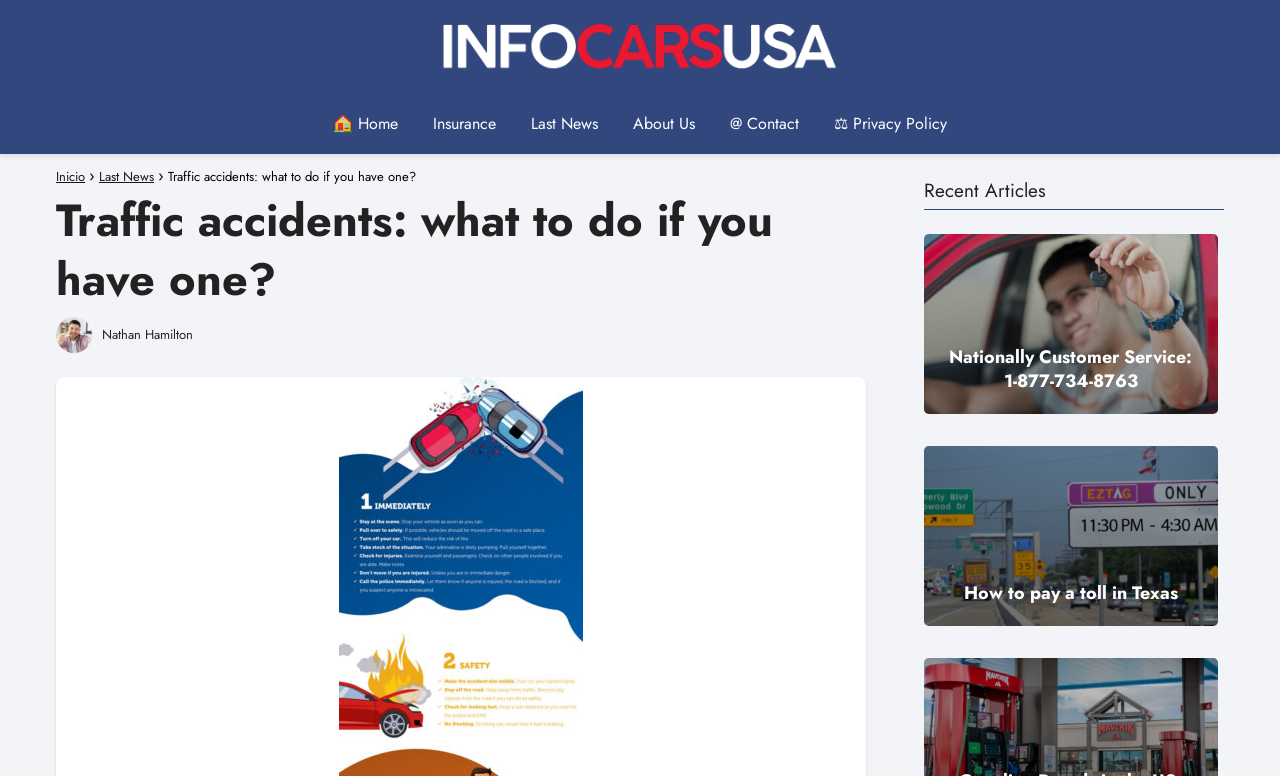Please specify the bounding box coordinates of the area that should be clicked to accomplish the following instruction: "read about insurance". The coordinates should consist of four float numbers between 0 and 1, i.e., [left, top, right, bottom].

[0.338, 0.145, 0.388, 0.174]